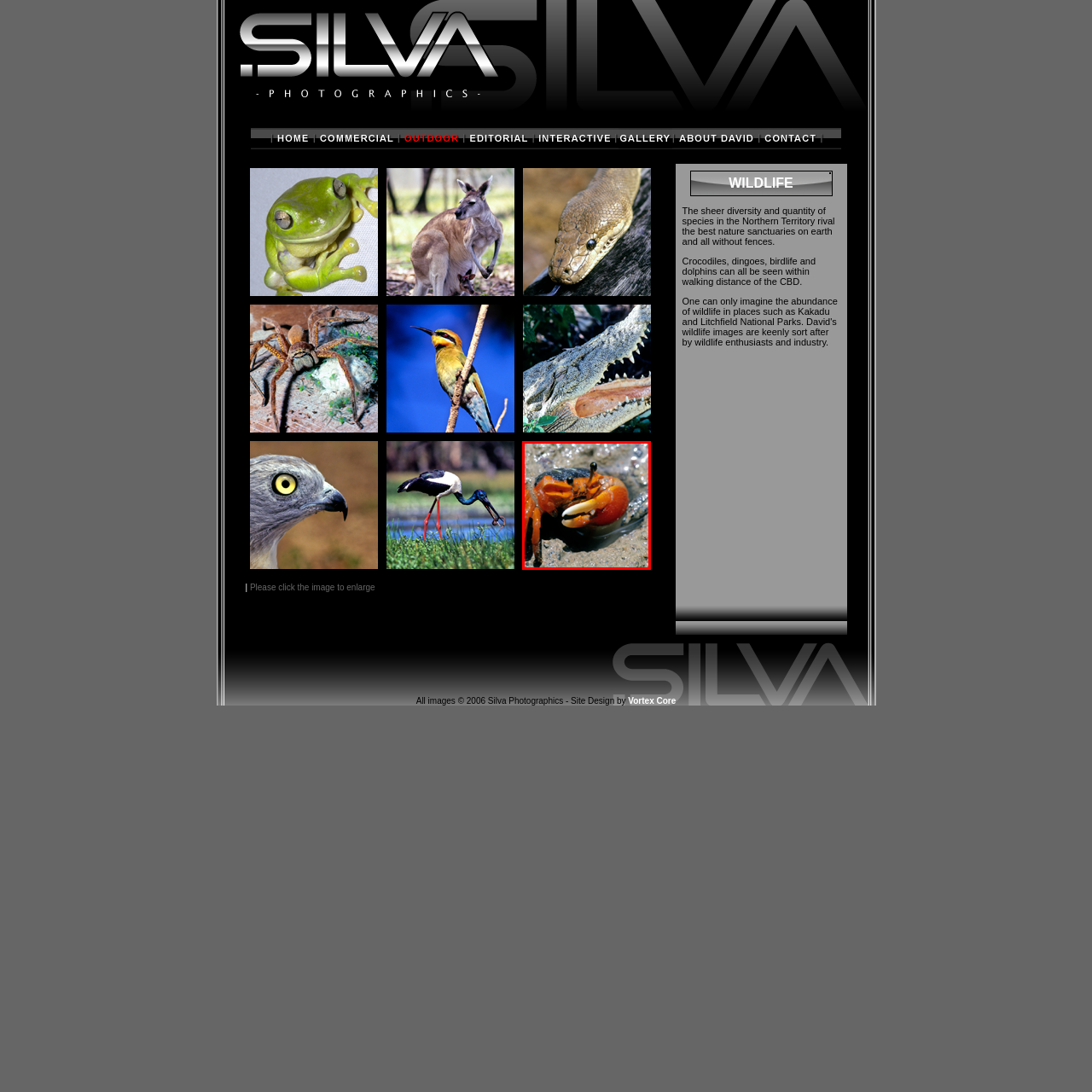Where are Red Soldier Crabs often found?
Please examine the image within the red bounding box and provide a comprehensive answer based on the visual details you observe.

According to the caption, Red Soldier Crabs are often found in coastal areas, particularly in the Northern Territory of Australia, where they thrive in sandy and muddy habitats.